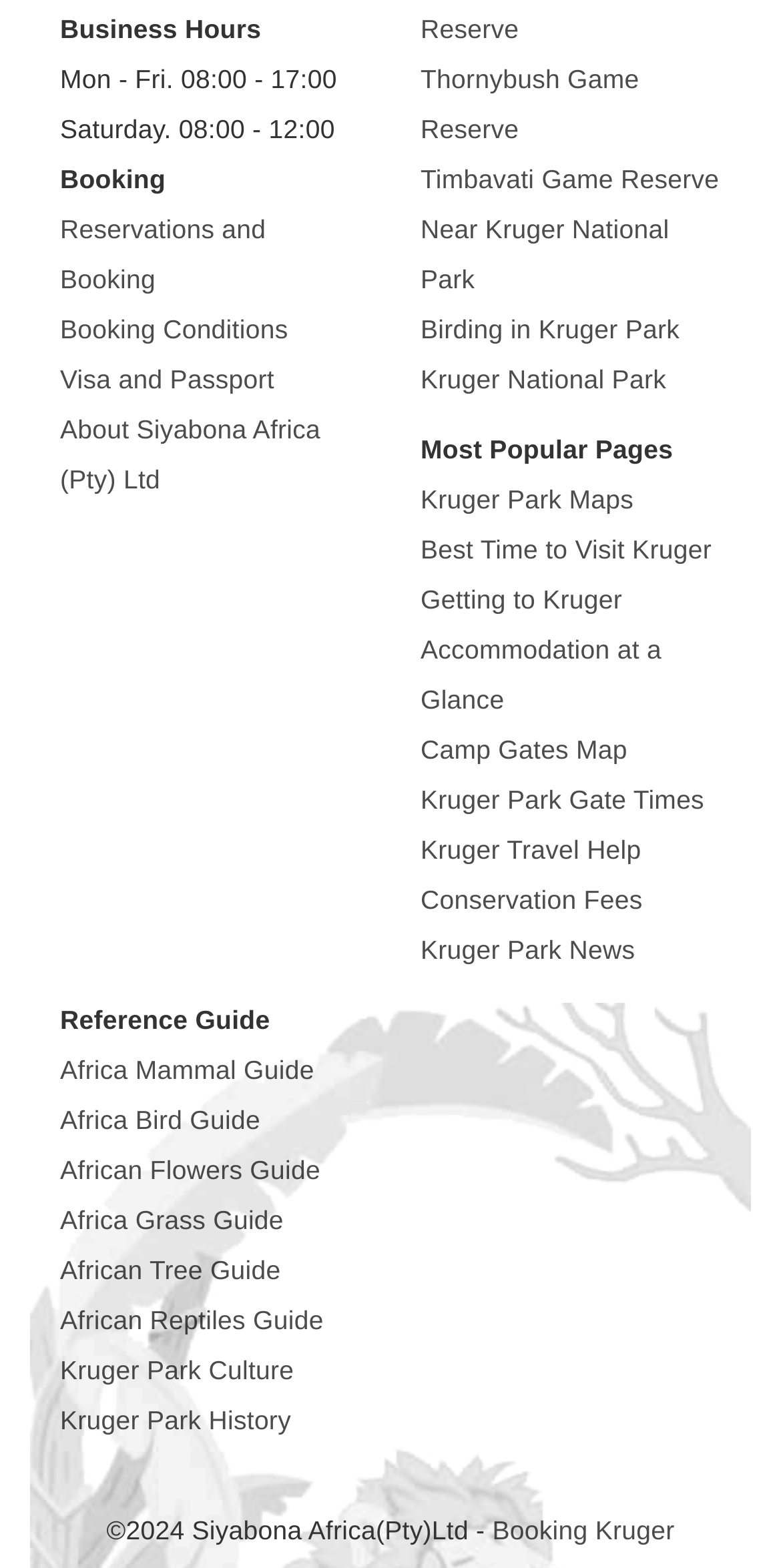What are the business hours on Saturday?
Please provide a single word or phrase as your answer based on the image.

08:00 - 12:00